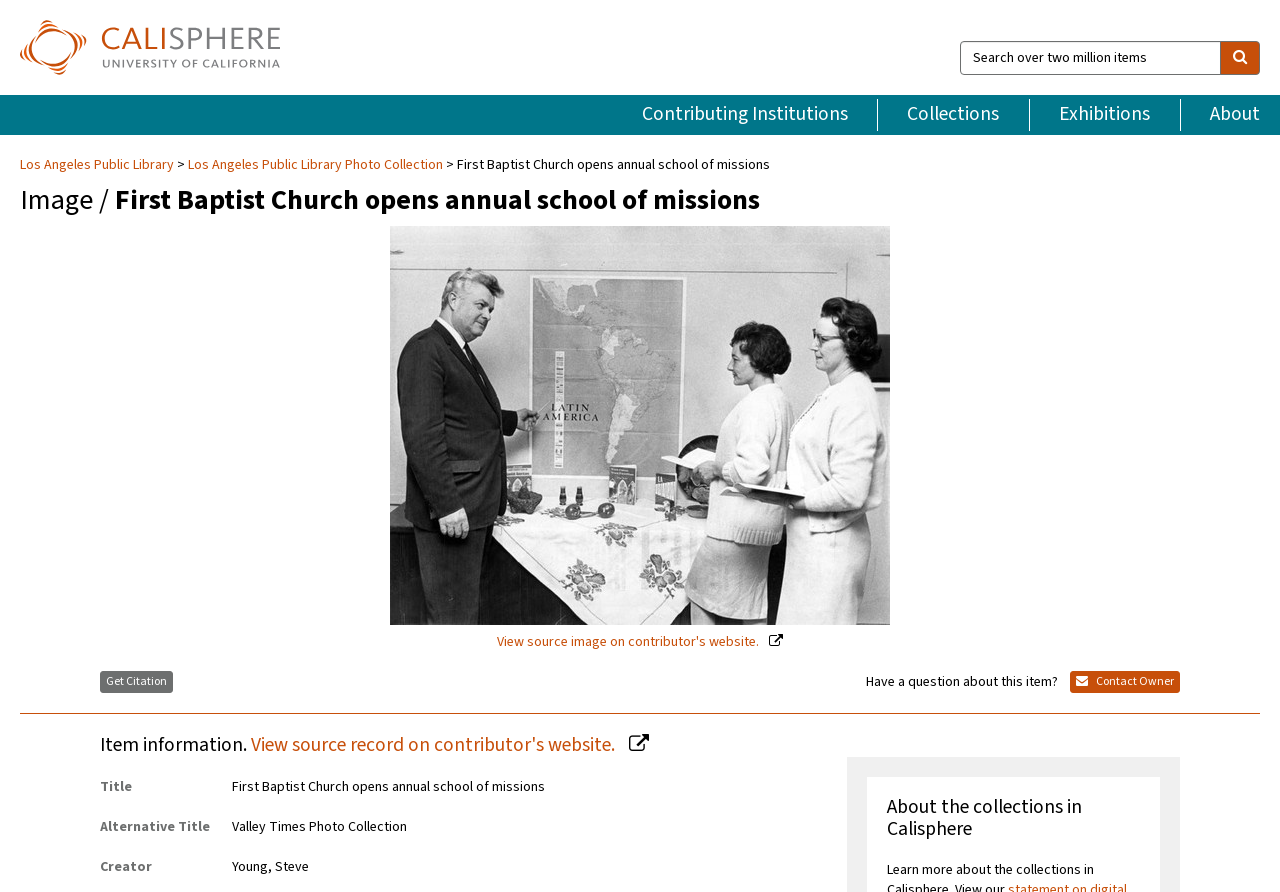Based on the image, please elaborate on the answer to the following question:
Who is the creator of the photograph?

The question asks for the creator of the photograph. By looking at the item information section, we can see that the creator is listed as 'Steve Young'. Therefore, the answer is 'Steve Young'.